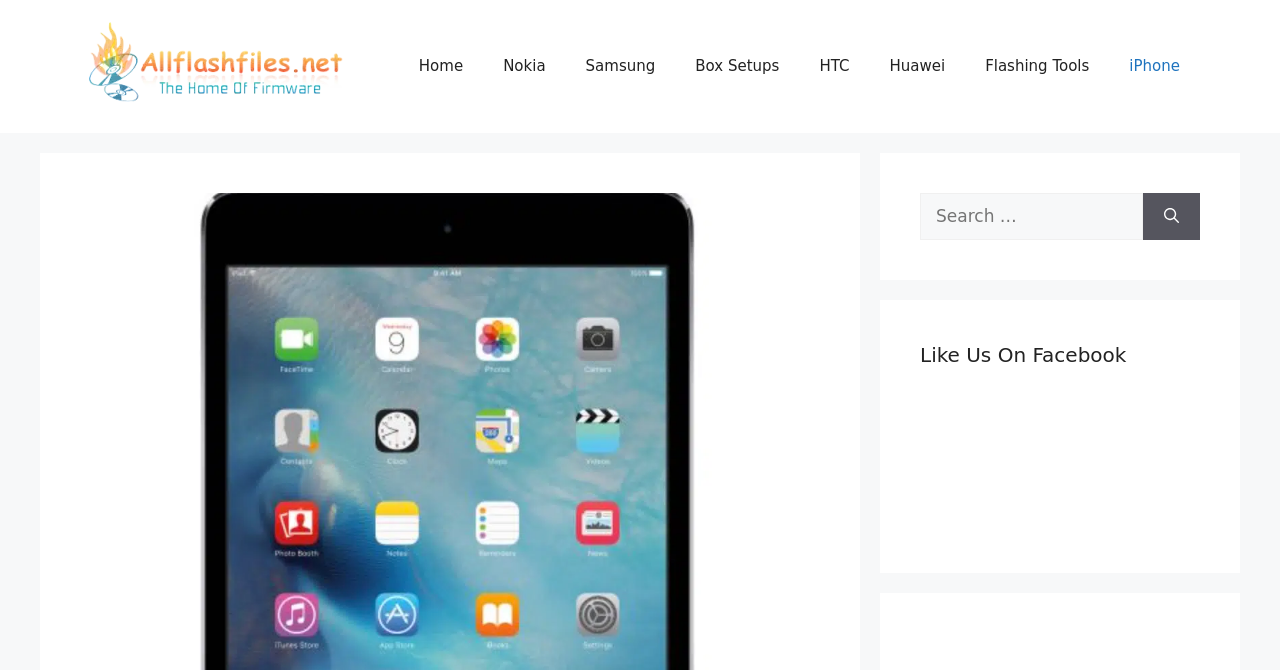Please determine the bounding box coordinates of the element's region to click for the following instruction: "Visit the Nokia page".

[0.377, 0.054, 0.442, 0.144]